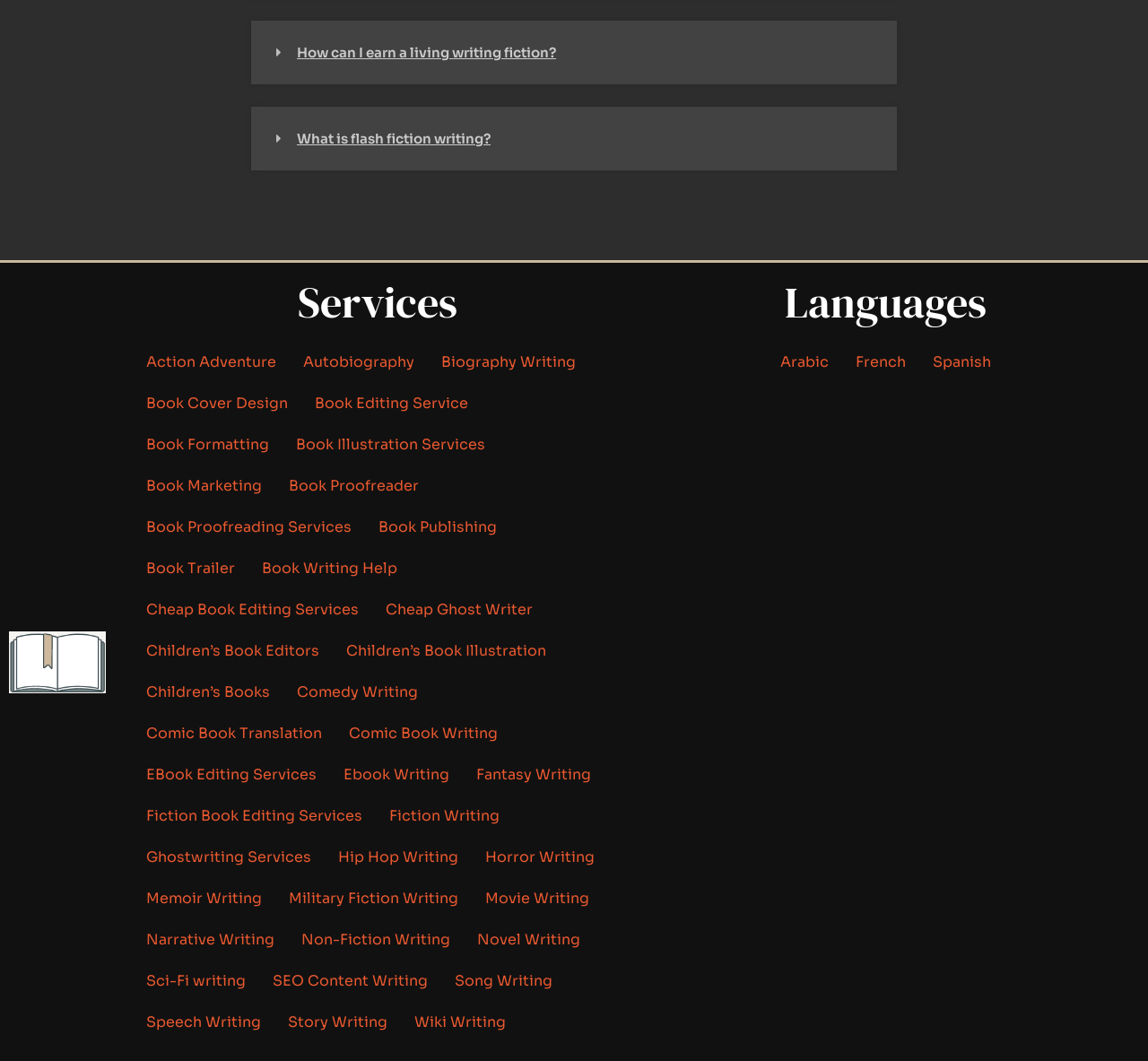From the element description: "Book Illustration Services", extract the bounding box coordinates of the UI element. The coordinates should be expressed as four float numbers between 0 and 1, in the order [left, top, right, bottom].

[0.246, 0.4, 0.434, 0.439]